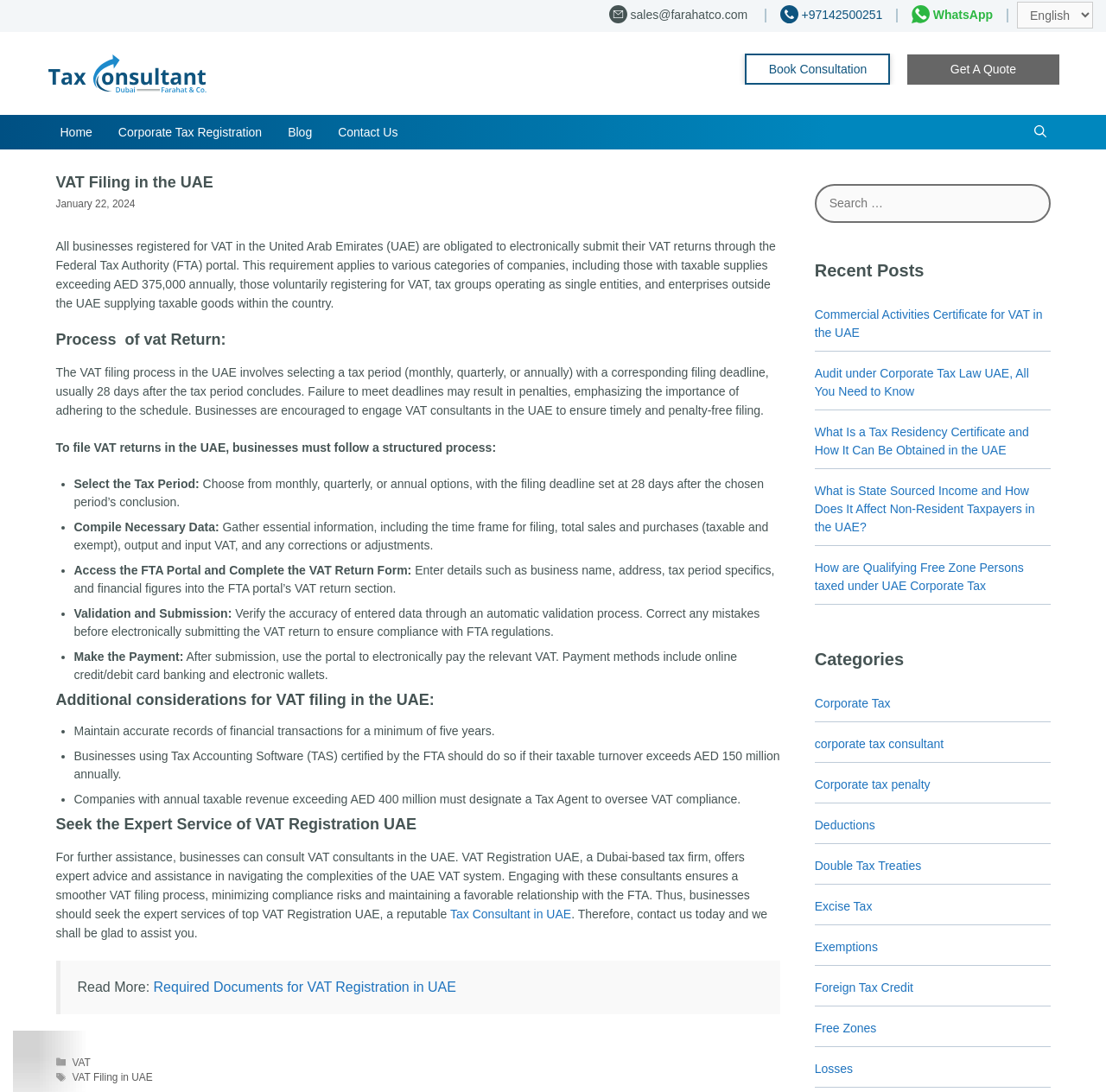What is the primary heading on this webpage?

VAT Filing in the UAE